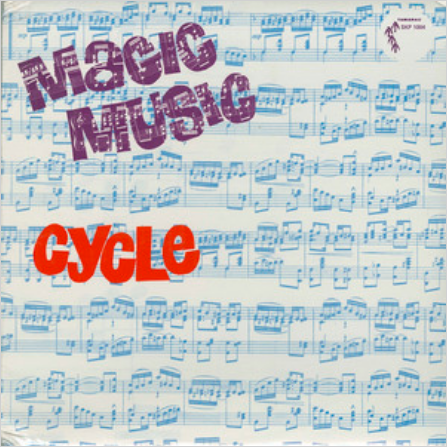In what year was the album released?
Please answer the question with a single word or phrase, referencing the image.

1974